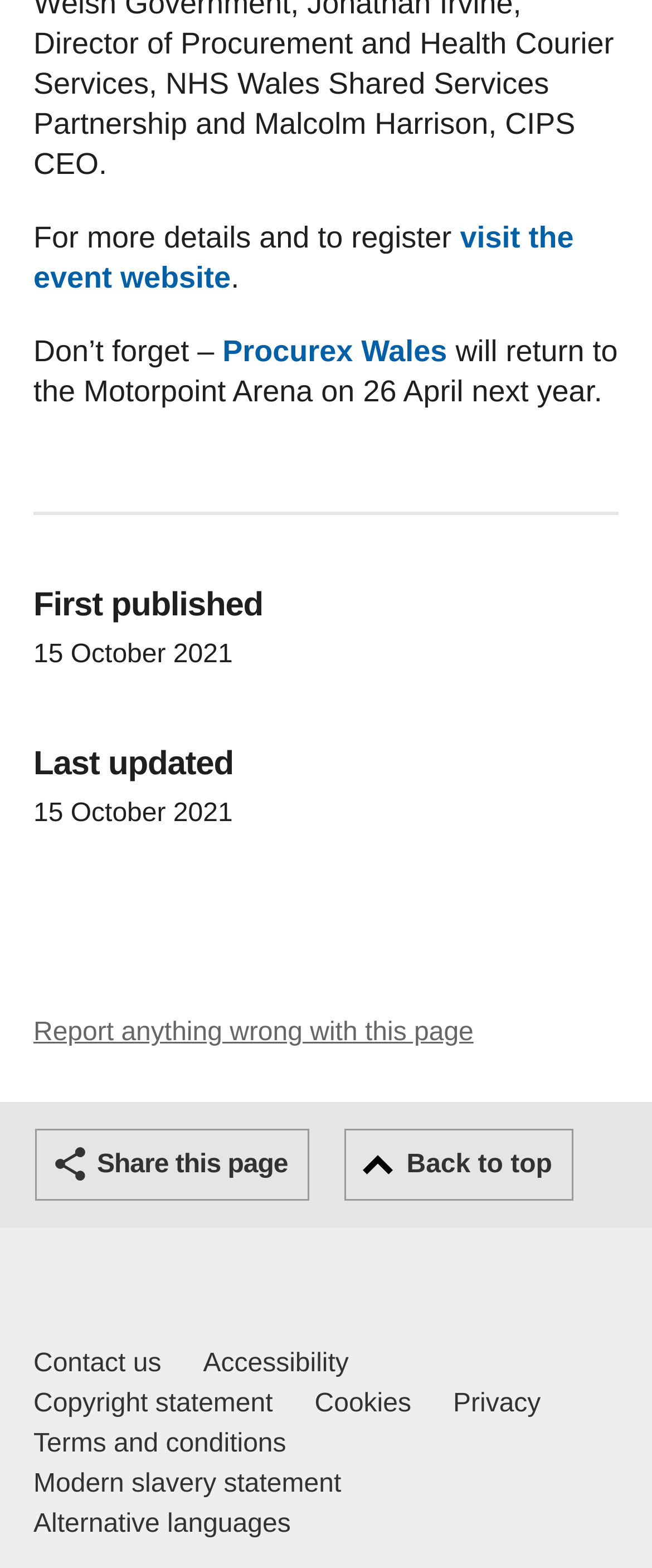Where can I find more details about the event?
Look at the image and respond to the question as thoroughly as possible.

I found the answer by reading the text 'For more details and to register visit the event website' which is a combination of a StaticText element and a link element.